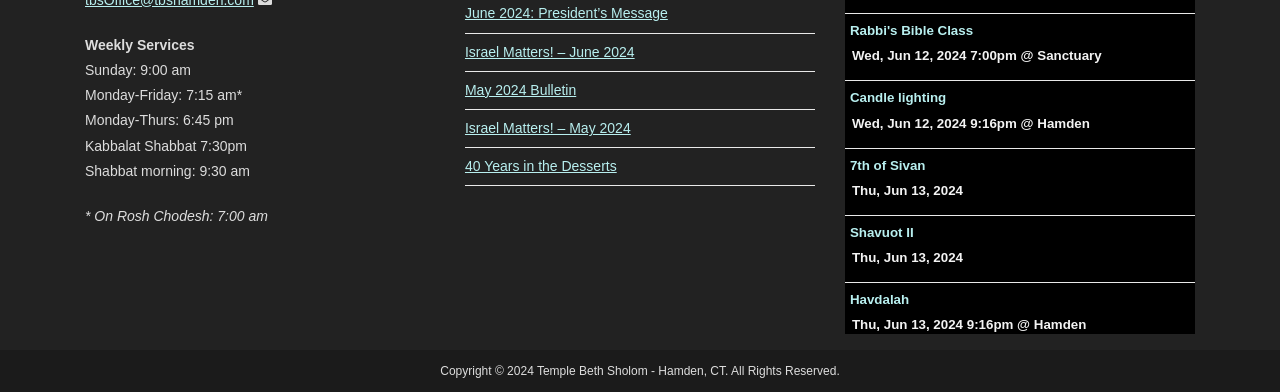Provide the bounding box coordinates of the HTML element this sentence describes: "Contact us". The bounding box coordinates consist of four float numbers between 0 and 1, i.e., [left, top, right, bottom].

None